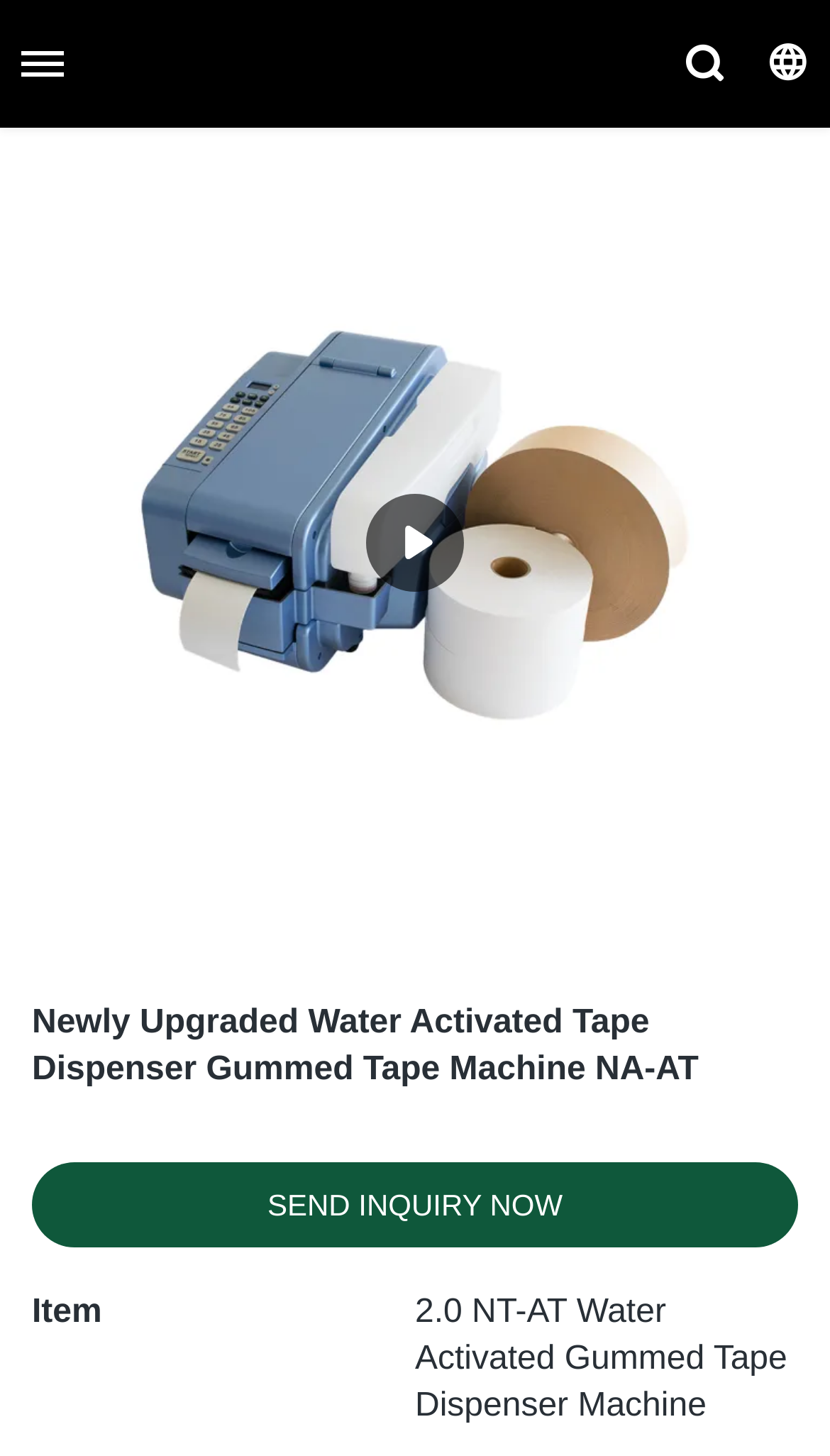What is the color of the tape dispenser?
Answer the question with a detailed explanation, including all necessary information.

I inferred that the color of the tape dispenser is customizable because the meta description mentions that the shell material can customize the color and logo.